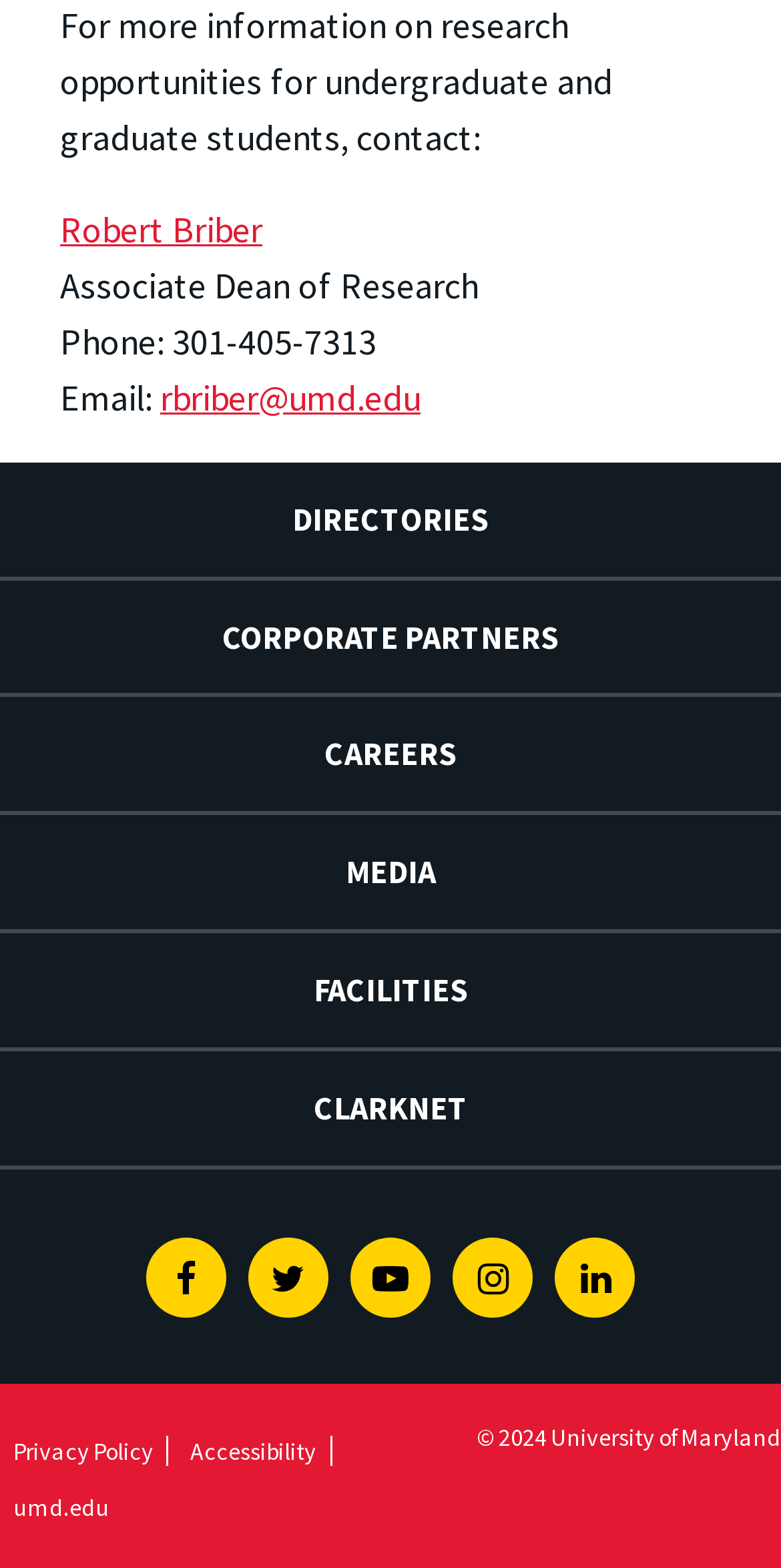Please provide a one-word or short phrase answer to the question:
What is the phone number of the Associate Dean of Research?

301-405-7313